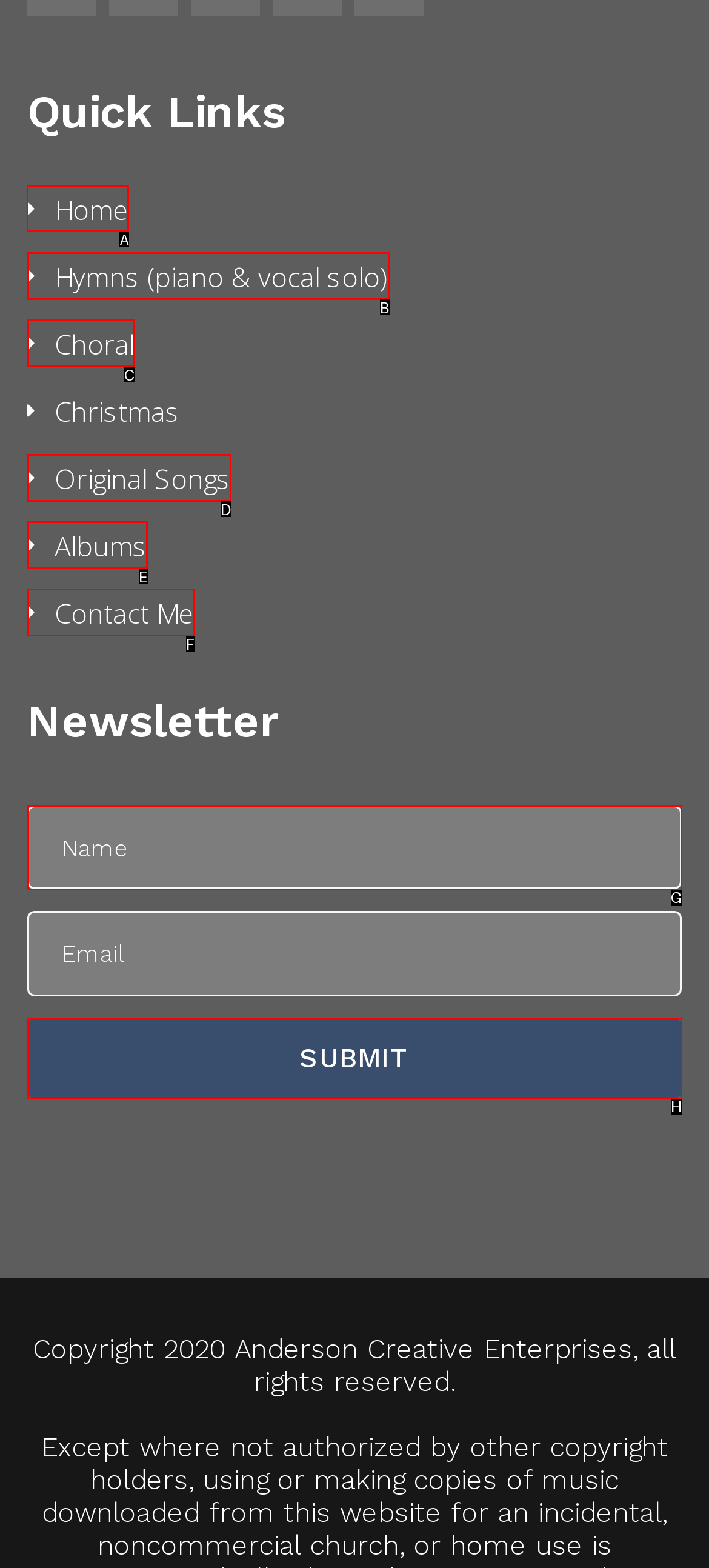Select the letter of the UI element you need to click on to fulfill this task: Click on Home. Write down the letter only.

A